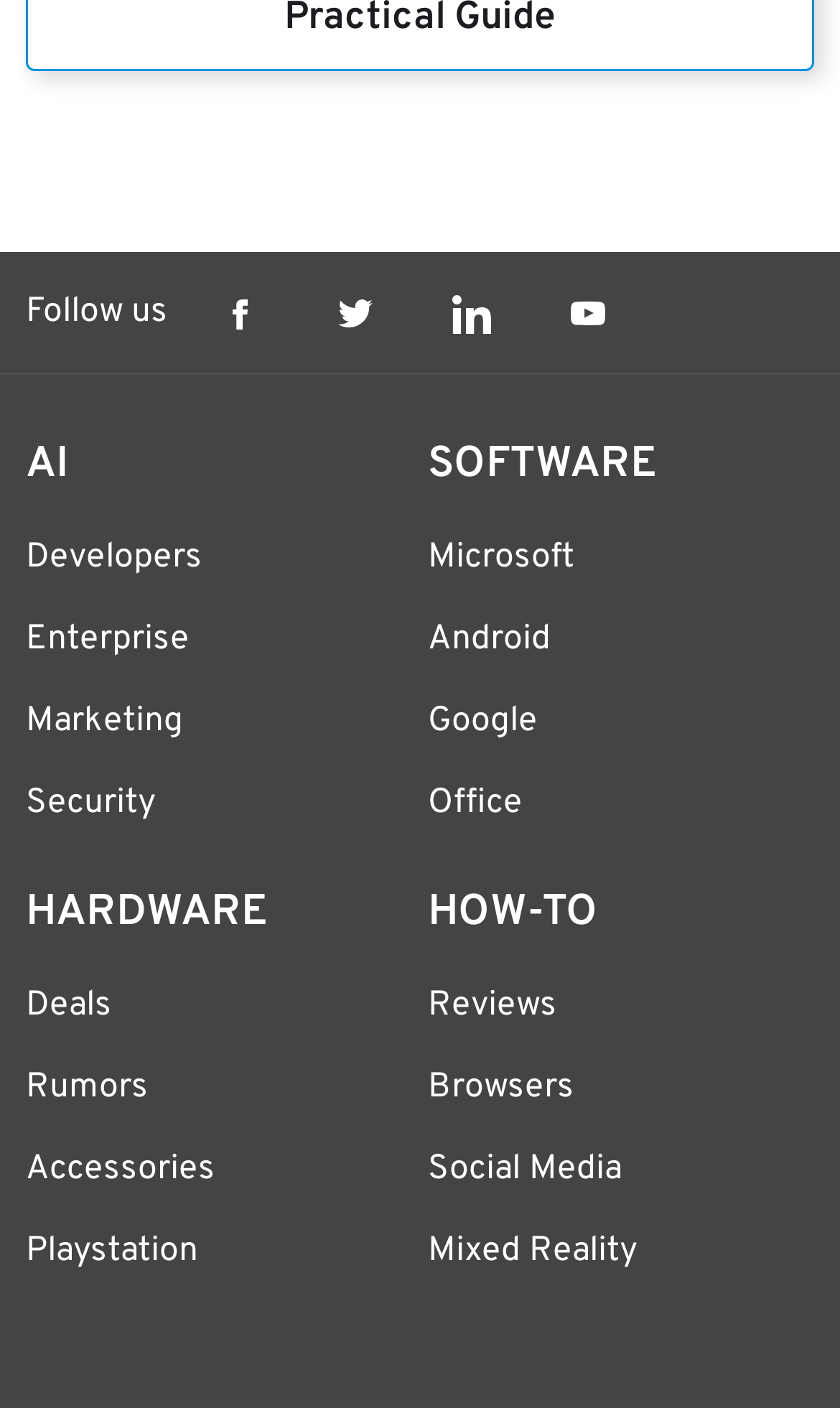Identify the bounding box coordinates of the part that should be clicked to carry out this instruction: "Learn about AI".

[0.031, 0.315, 0.491, 0.346]